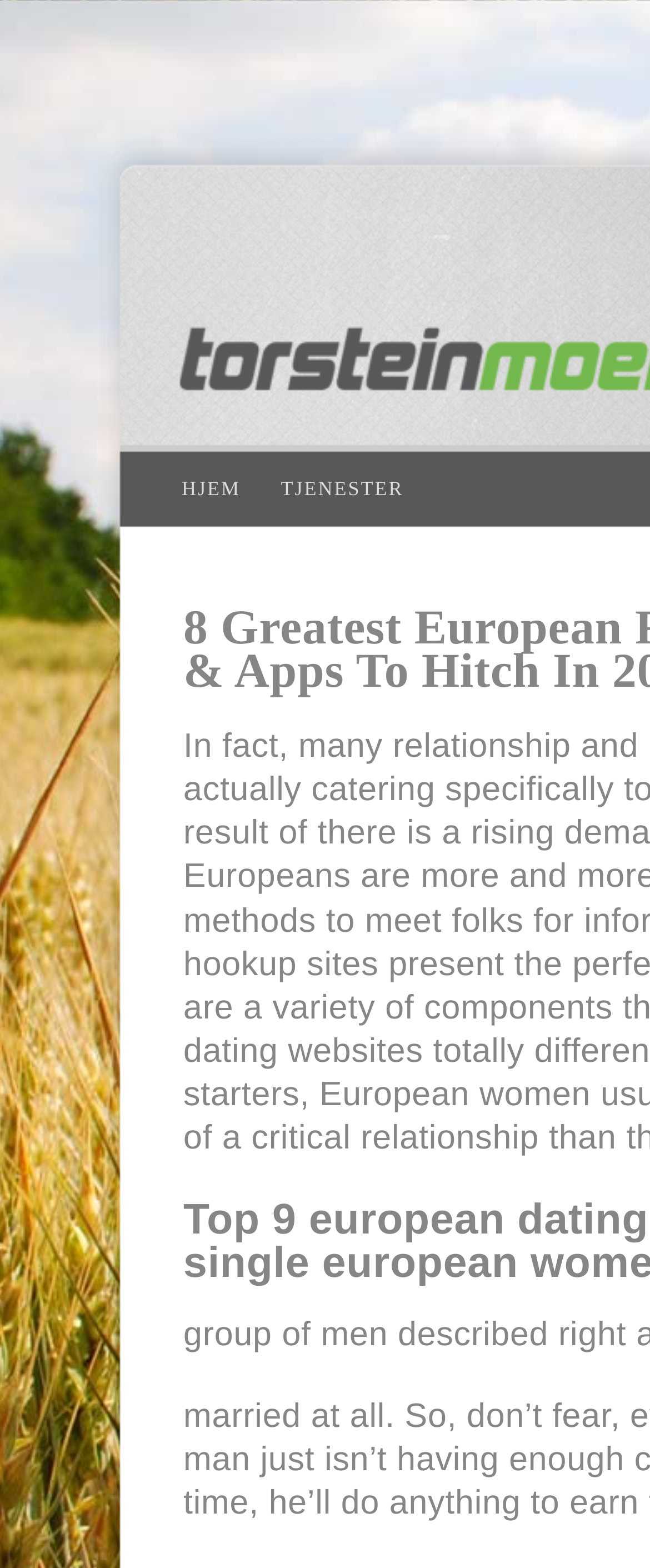Extract the primary headline from the webpage and present its text.

8 Greatest European Relationship Sites & Apps To Hitch In 2023